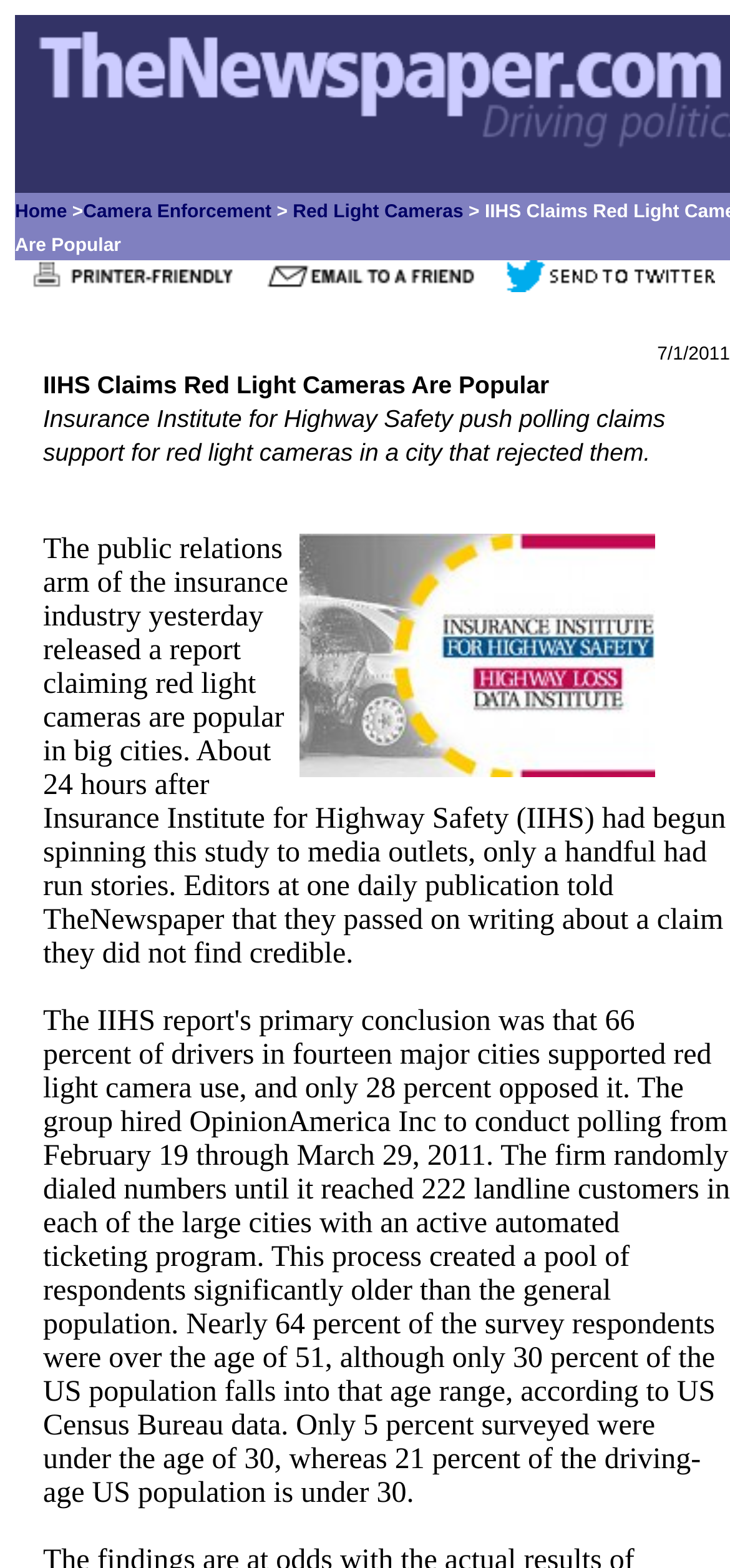Please determine the bounding box coordinates, formatted as (top-left x, top-left y, bottom-right x, bottom-right y), with all values as floating point numbers between 0 and 1. Identify the bounding box of the region described as: Home

[0.021, 0.129, 0.092, 0.142]